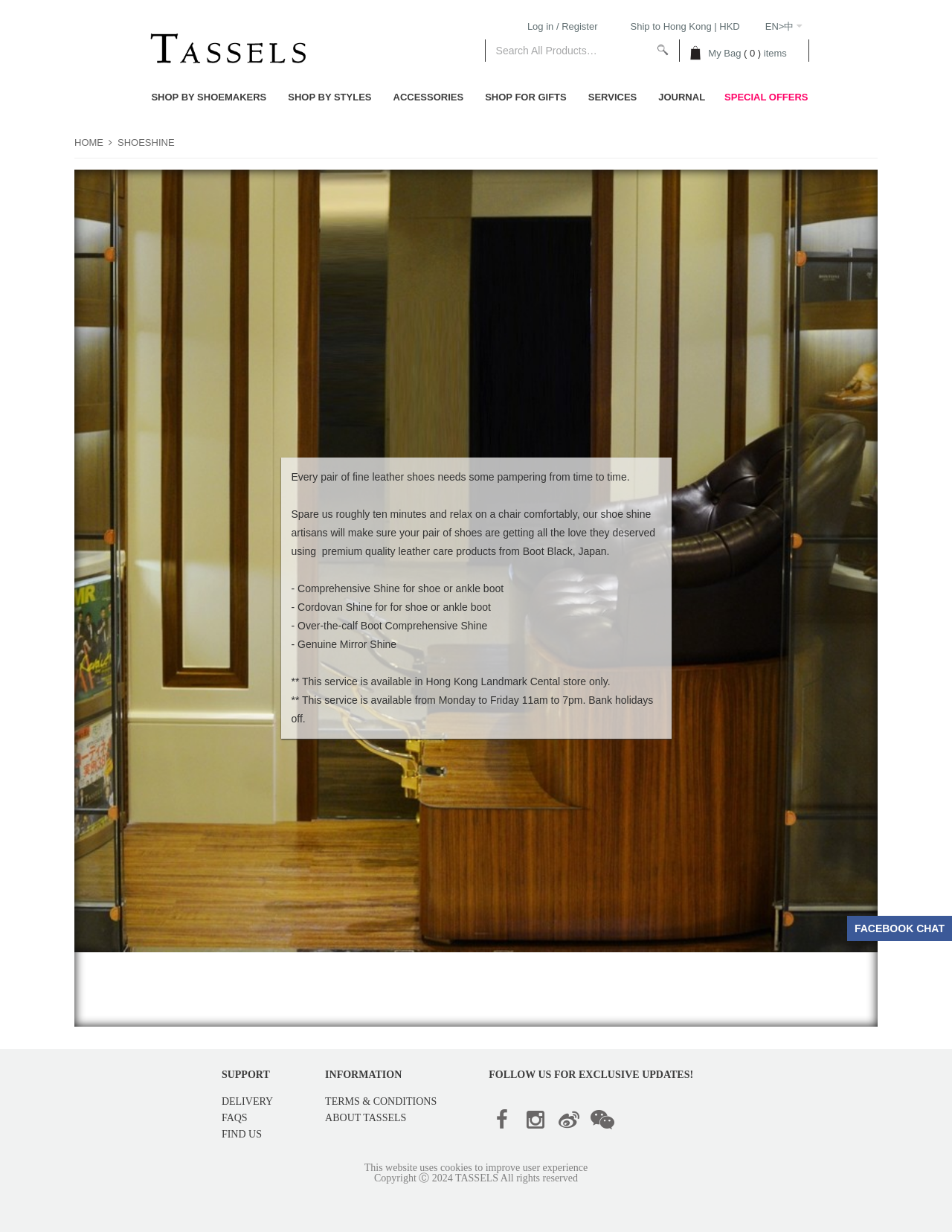What is the language of the website?
Provide an in-depth and detailed explanation in response to the question.

I inferred this from the text 'EN>中' which suggests a language selection option, and the rest of the text on the webpage is in English.